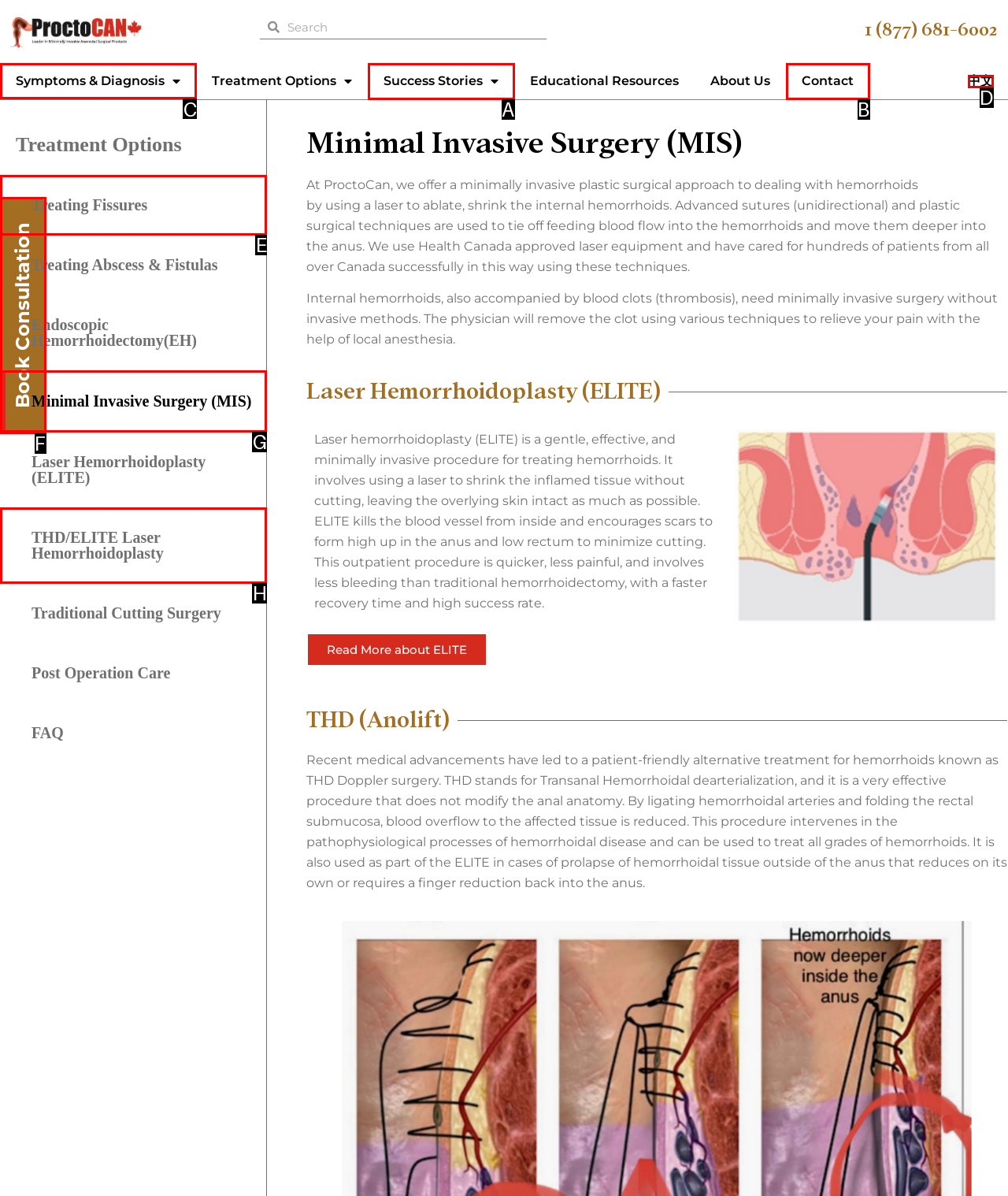From the given choices, which option should you click to complete this task: Learn about Symptoms & Diagnosis? Answer with the letter of the correct option.

C